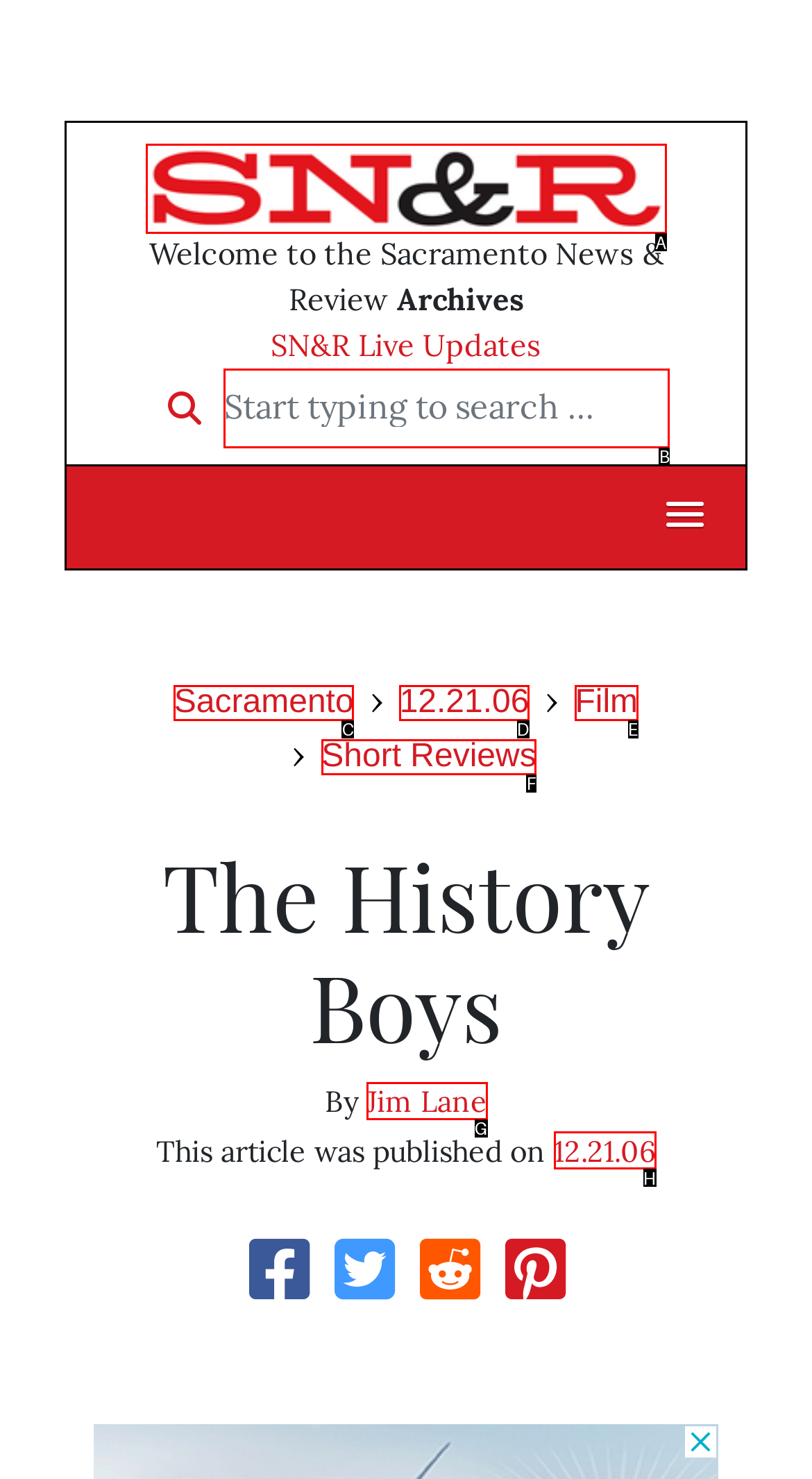Select the HTML element that corresponds to the description: 12.21.06. Answer with the letter of the matching option directly from the choices given.

D